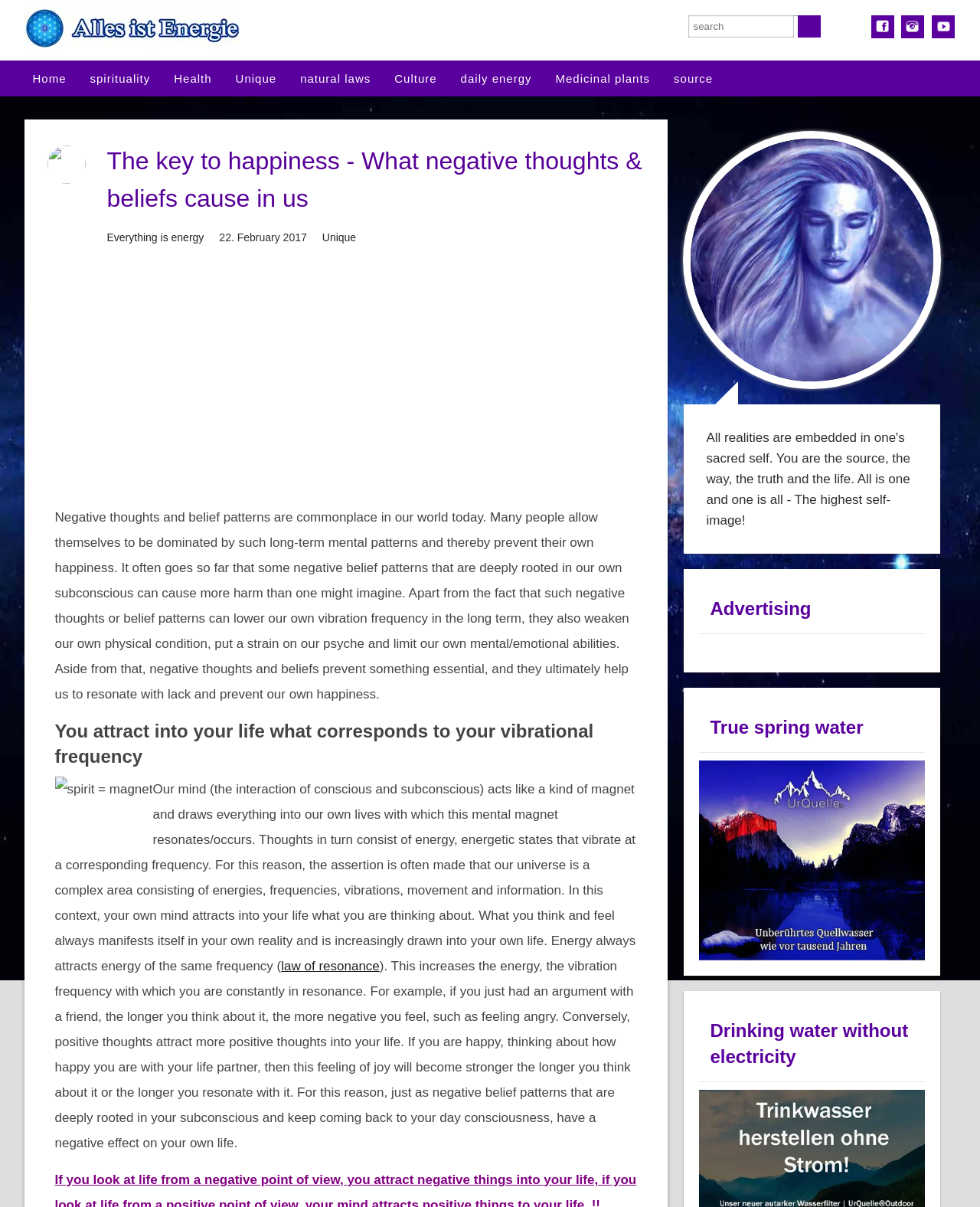What is the main topic of this webpage?
Look at the image and provide a short answer using one word or a phrase.

Negative thoughts and beliefs